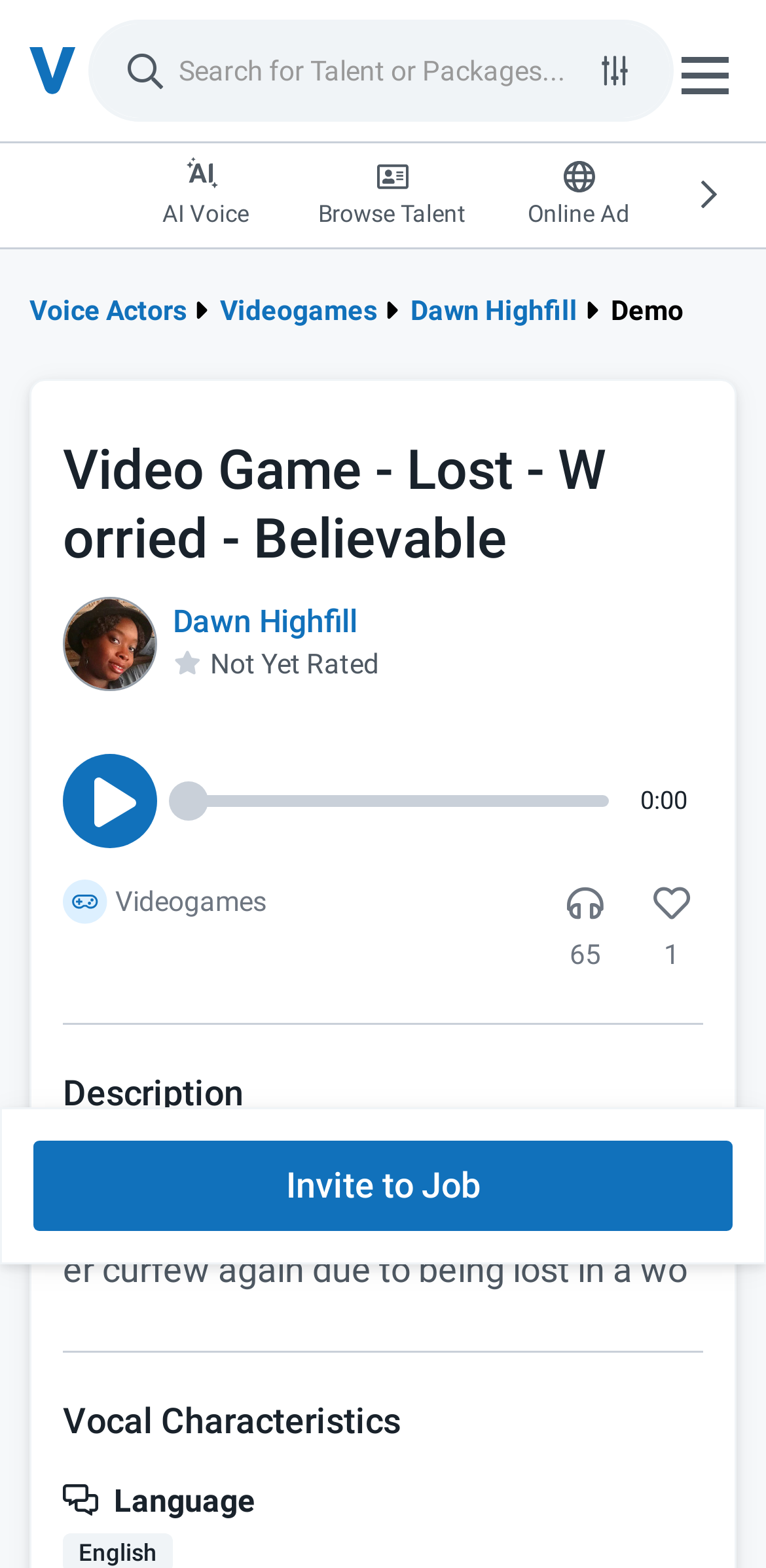Can you pinpoint the bounding box coordinates for the clickable element required for this instruction: "View Dawn Highfill's profile"? The coordinates should be four float numbers between 0 and 1, i.e., [left, top, right, bottom].

[0.226, 0.384, 0.467, 0.409]